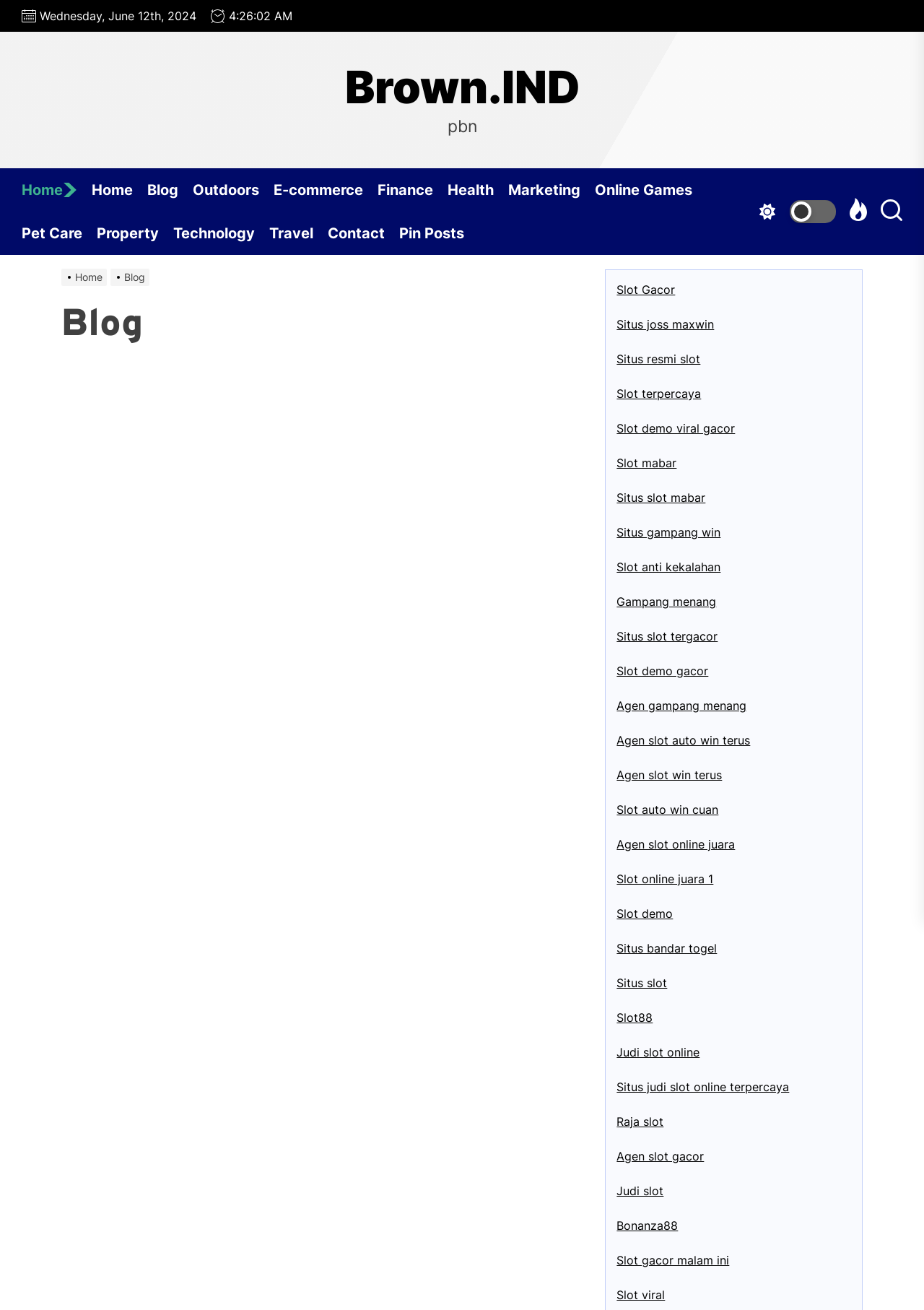Could you determine the bounding box coordinates of the clickable element to complete the instruction: "Click on the 'Why us?' heading"? Provide the coordinates as four float numbers between 0 and 1, i.e., [left, top, right, bottom].

None